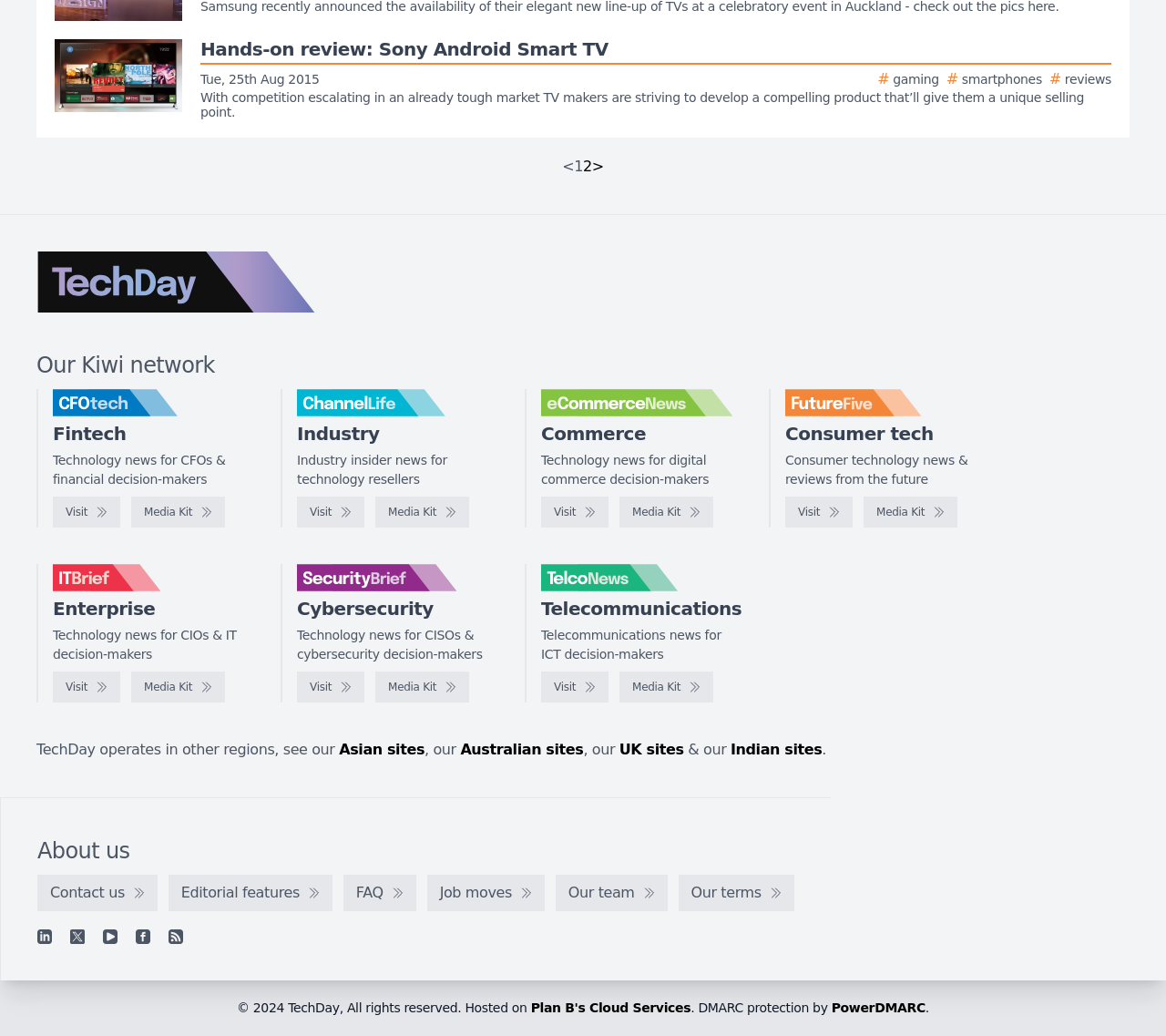How many navigation links are available?
Please respond to the question with as much detail as possible.

I found a navigation element at coordinates [0.482, 0.151, 0.518, 0.172] that contains 5 link elements: 'Previous', '1', '2', 'Next', and another disabled 'Previous' link, which suggests that there are 5 navigation links available.